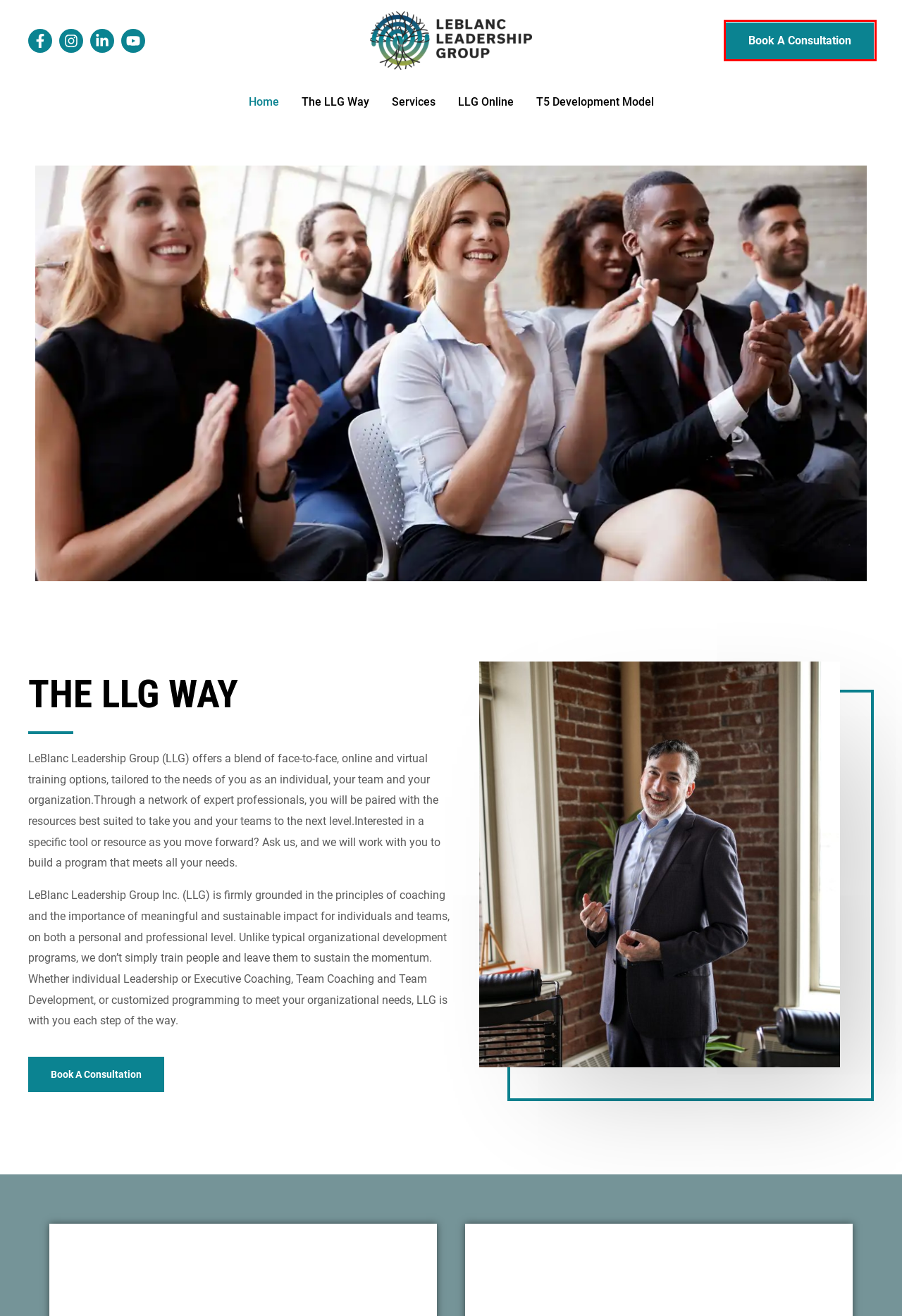Given a screenshot of a webpage with a red bounding box around a UI element, please identify the most appropriate webpage description that matches the new webpage after you click on the element. Here are the candidates:
A. Privacy Policy - LeBlanc Leadership Group Inc
B. The LLG Way: Personalized Training & Coaching
C. T5 Development Model - LeBlanc Leadership Group Inc
D. Contact Us - LeBlanc Leadership Group Inc
E. Calendly - David LeBlanc
F. Coaching Services - LeBlanc Leadership Group Inc
G. About - LeBlanc Leadership Group Inc
H. LLG Online - LeBlanc Leadership Group Inc

E